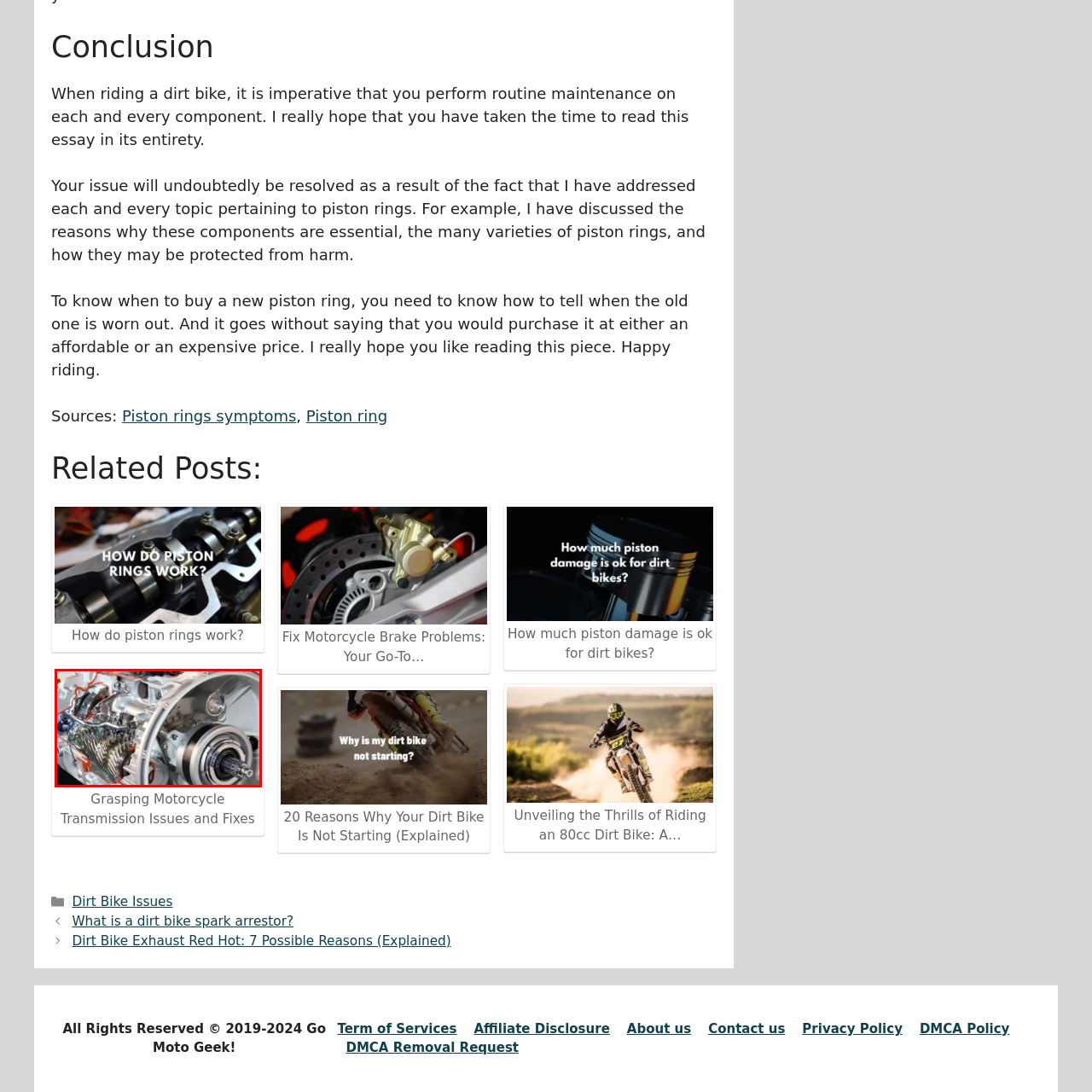Deliver a detailed explanation of the elements found in the red-marked area of the image.

This image presents a detailed cutaway view of a motorcycle engine, showcasing its intricate internal components. The engine highlights the various parts, including the cylinders, gears, and the crankshaft, which are essential for the motorcycle's performance and functionality. The clear delineation of the engine's structure allows for an understanding of how the components interact to drive power within the motorcycle, making it a valuable visual reference for enthusiasts and mechanics alike. This image supports the content focusing on topics related to motorcycle maintenance and performance issues, particularly as discussed in associated articles like "Grasping Motorcycle Transmission Issues and Fixes."